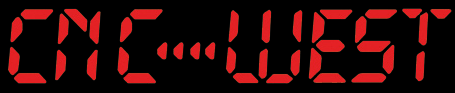Provide a comprehensive description of the image.

The image features a striking logo for CNC West, presented in a bold, digital typeface. The letters "CNC" are prominently displayed in bright red, contrasted against a sleek black background, while "WEST" is positioned to the right, using the same vibrant red color. The design emphasizes modernity and precision, reflecting CNC West's focus on advanced manufacturing and engineering solutions. This logo embodies the company's identity as a leader in the aerospace and manufacturing industry, aligning with their mission to provide innovative services and products.